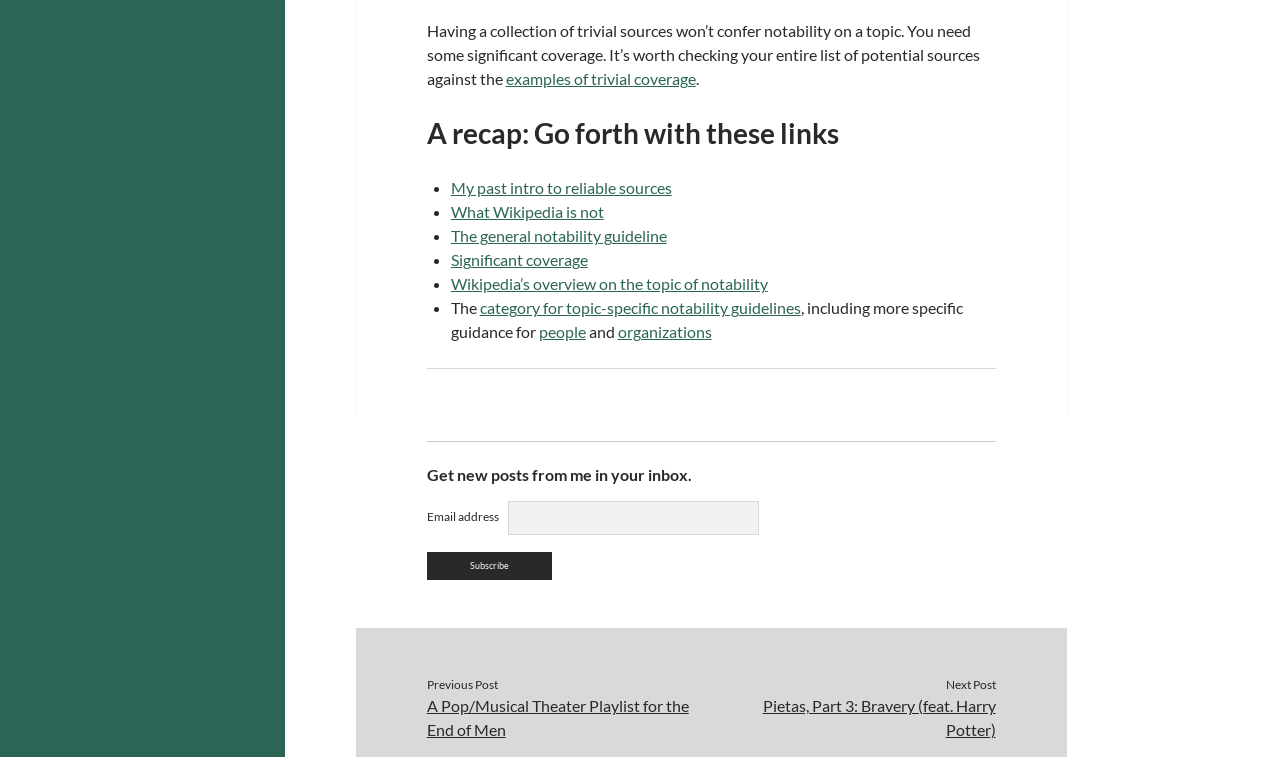Please mark the bounding box coordinates of the area that should be clicked to carry out the instruction: "Enter email address".

[0.397, 0.664, 0.593, 0.705]